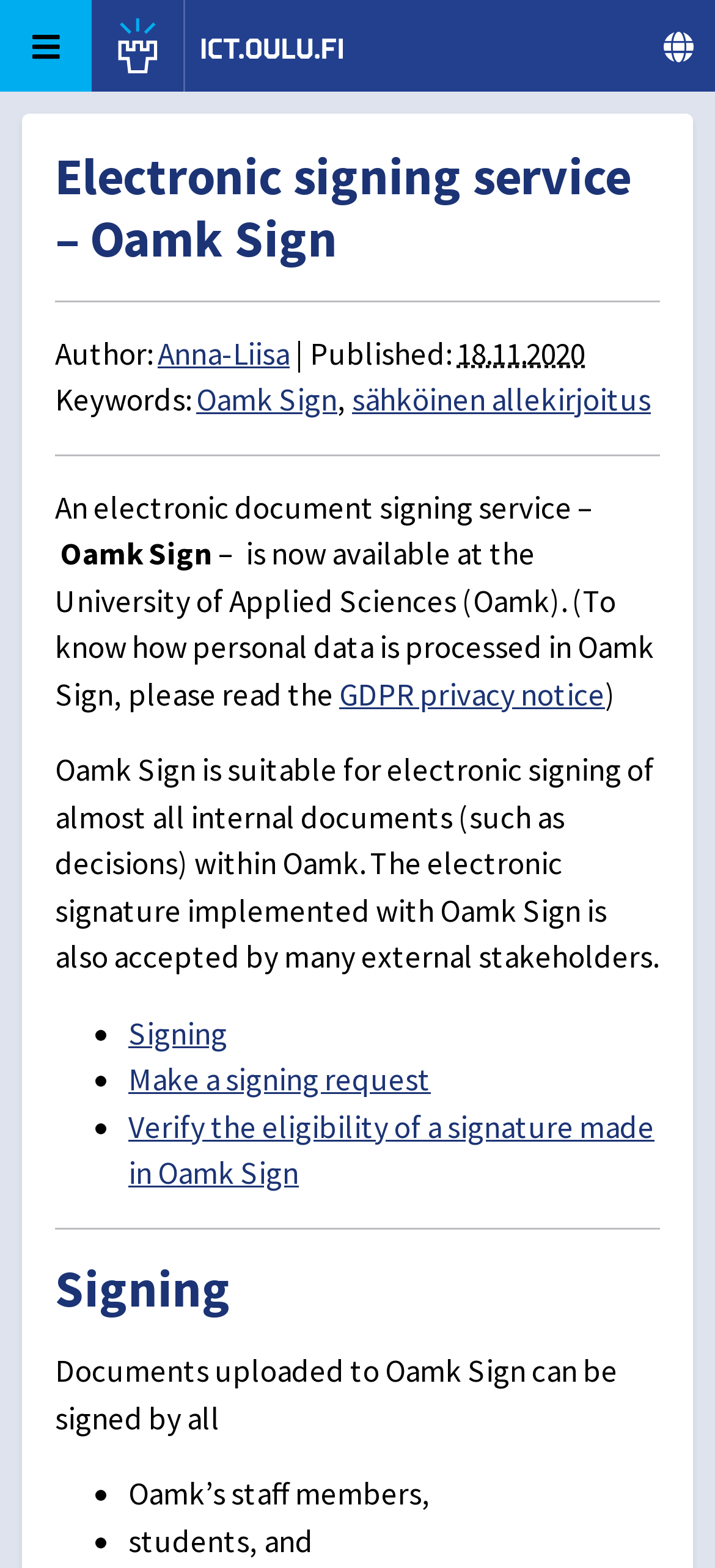Find the bounding box coordinates of the clickable region needed to perform the following instruction: "View the details and registration for the regional VMUG". The coordinates should be provided as four float numbers between 0 and 1, i.e., [left, top, right, bottom].

None